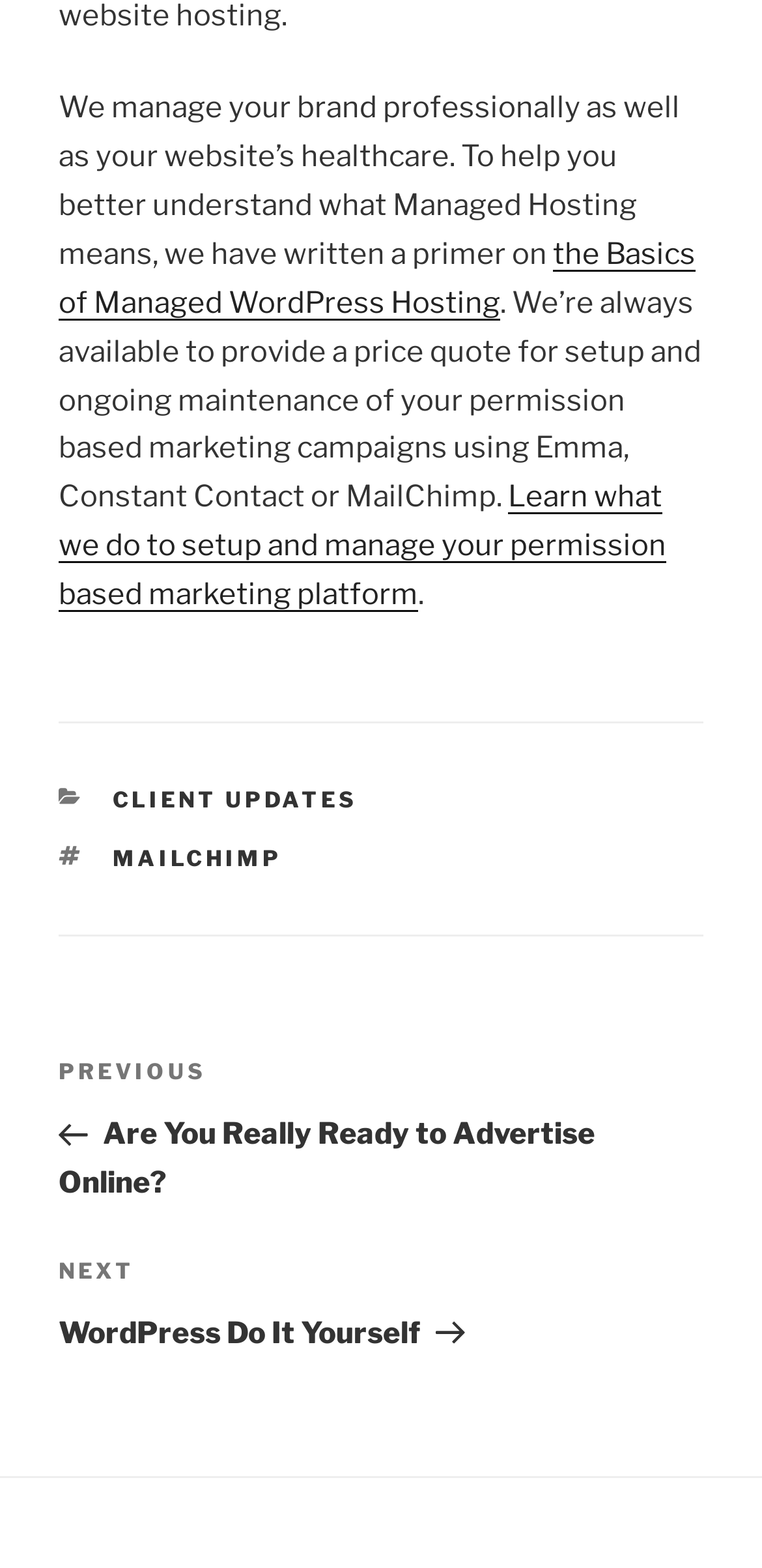What is the category of the previous post?
Answer the question with as much detail as possible.

The previous post's category can be inferred from the navigation section, where the link 'Previous Post Are You Really Ready to Advertise Online?' is located under the 'CLIENT UPDATES' category.